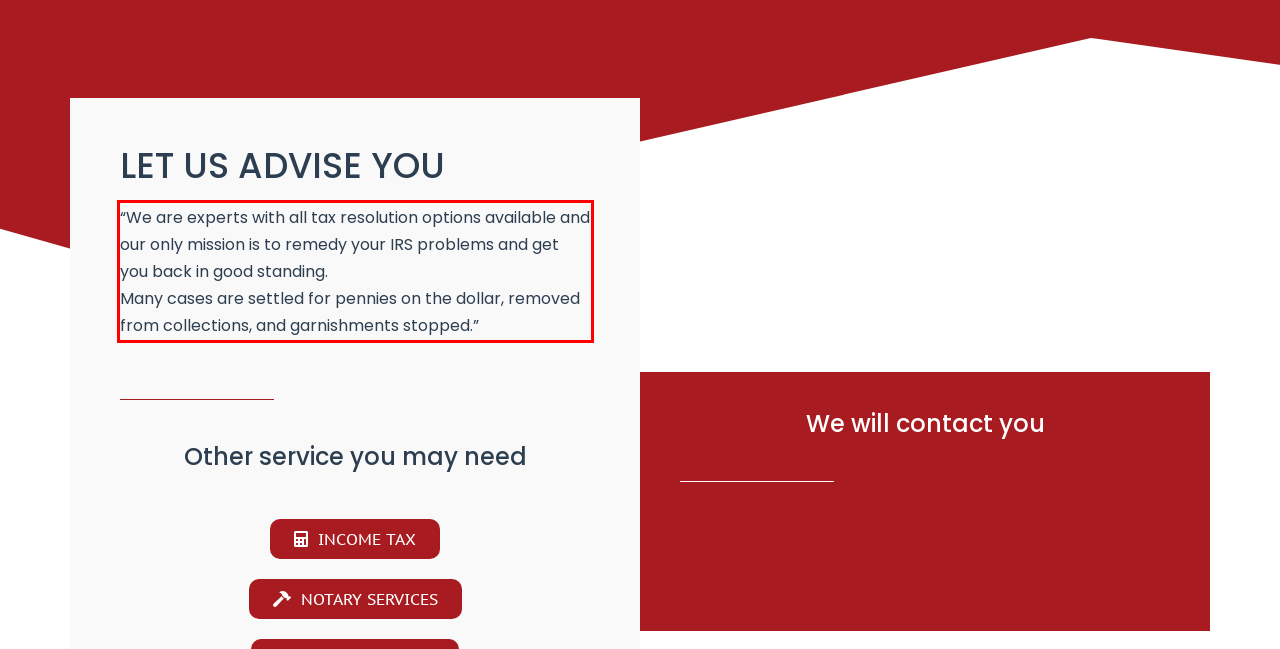The screenshot provided shows a webpage with a red bounding box. Apply OCR to the text within this red bounding box and provide the extracted content.

“We are experts with all tax resolution options available and our only mission is to remedy your IRS problems and get you back in good standing. Many cases are settled for pennies on the dollar, removed from collections, and garnishments stopped.”